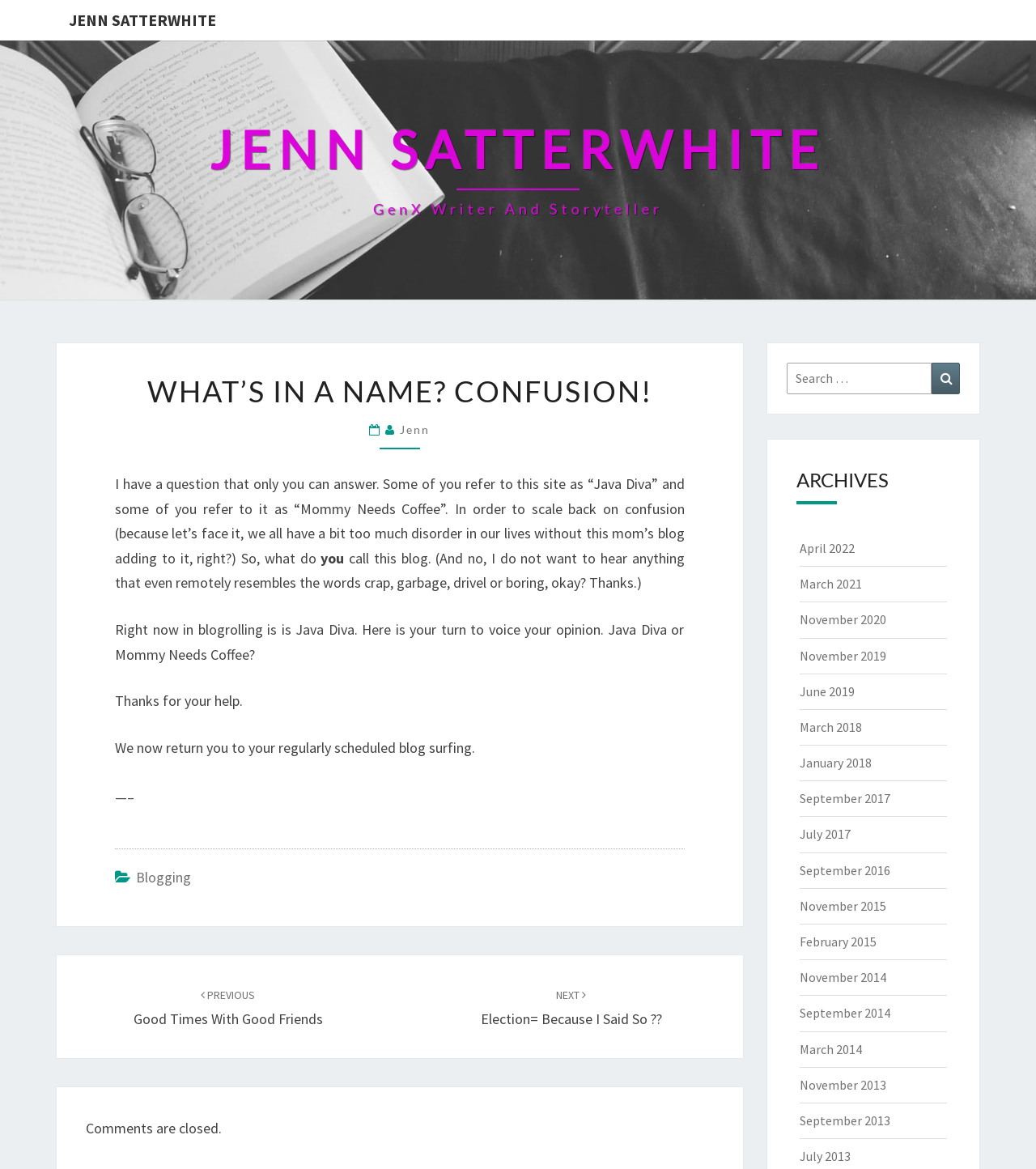What is the date of the previous blog post?
Based on the visual details in the image, please answer the question thoroughly.

The answer cannot be found directly on the webpage. Although there is a 'PREVIOUS' link, it does not specify the date of the previous blog post.